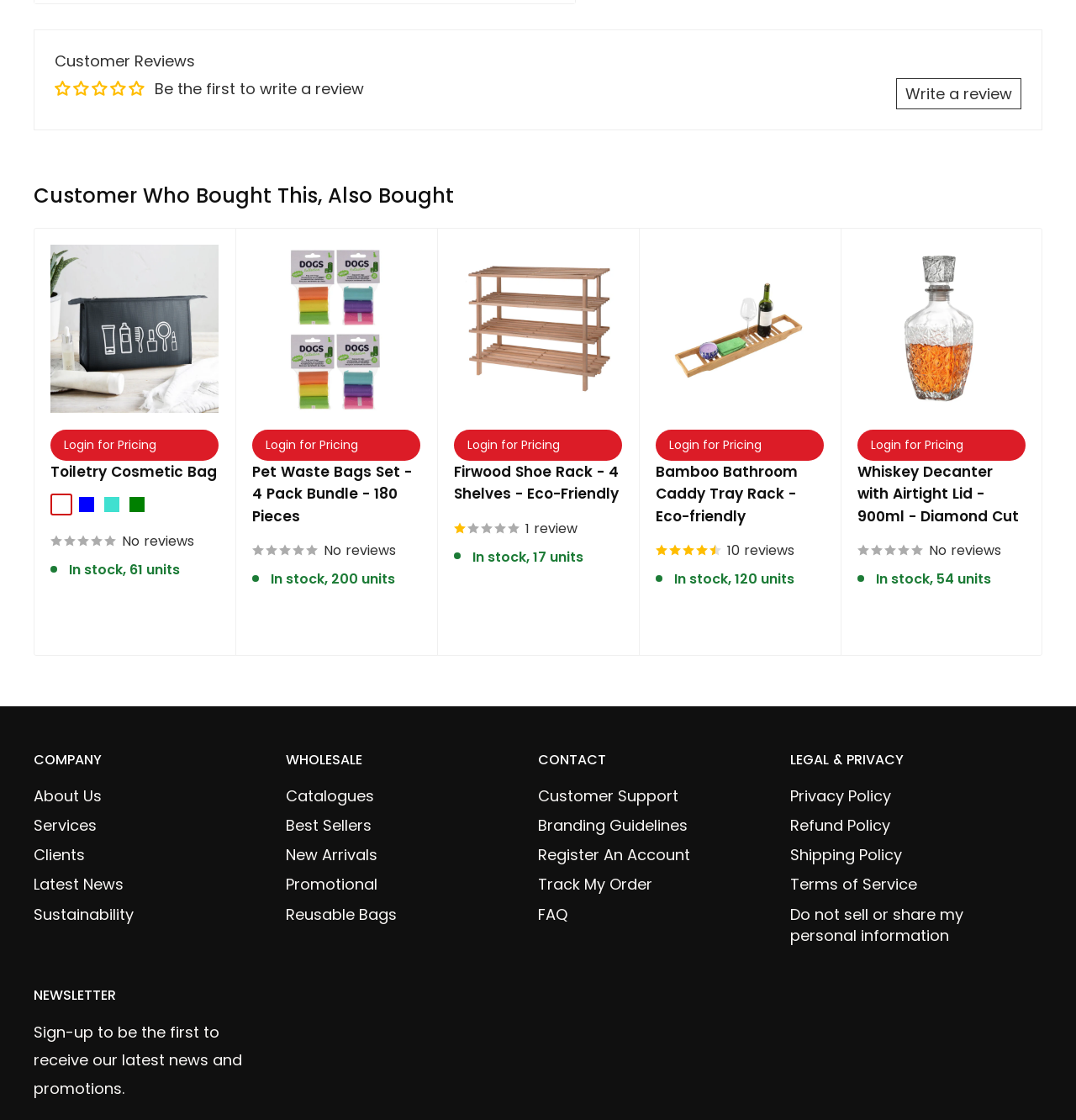How many reviews does the Pet Waste Bags Set - 4 Pack Bundle - 180 Pieces have? Based on the screenshot, please respond with a single word or phrase.

No reviews